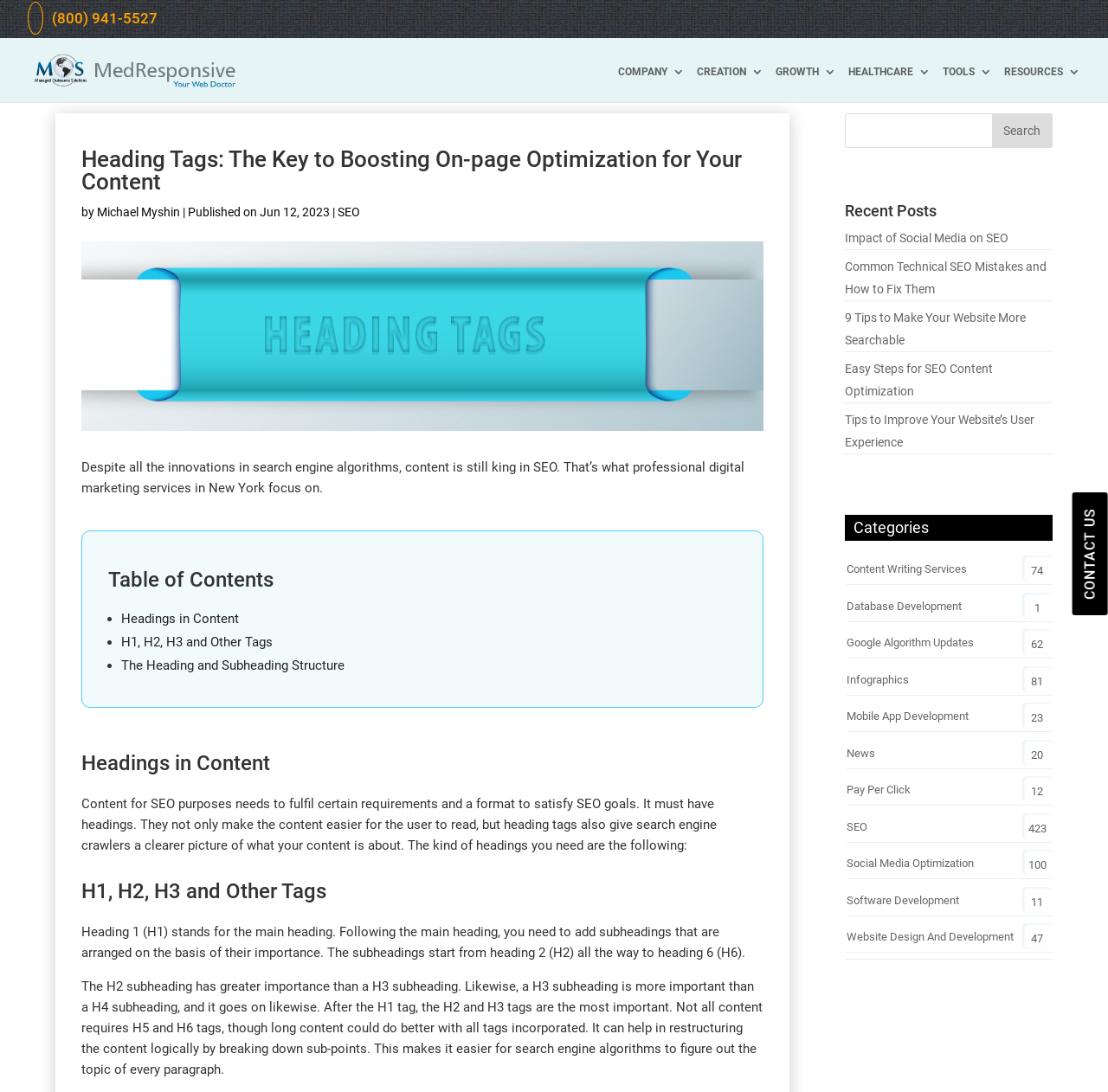Determine the bounding box coordinates of the section to be clicked to follow the instruction: "Click the 'MedResponsive' link". The coordinates should be given as four float numbers between 0 and 1, formatted as [left, top, right, bottom].

[0.028, 0.056, 0.169, 0.07]